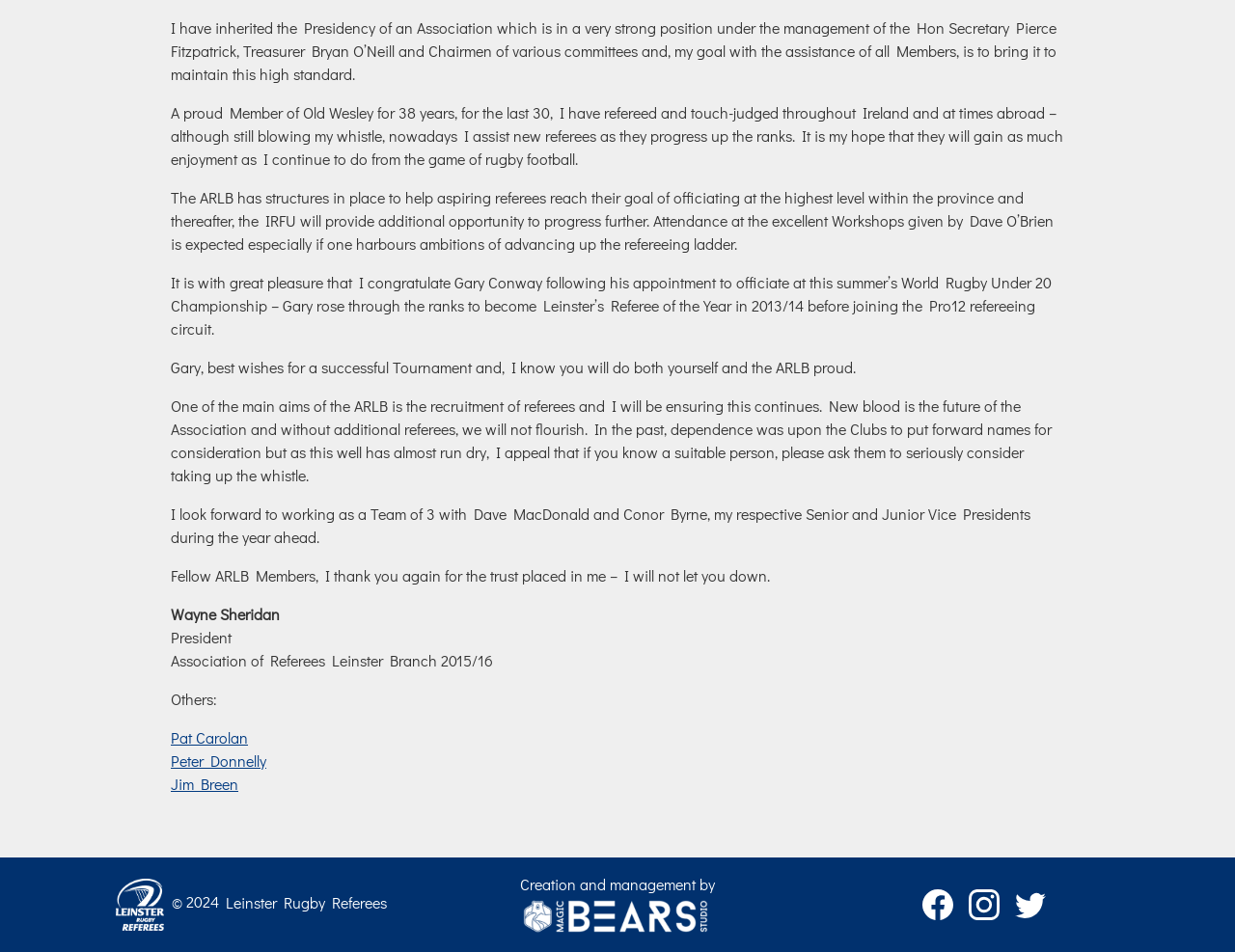Who is the creator of the webpage? Based on the image, give a response in one word or a short phrase.

Magic Bears Studio